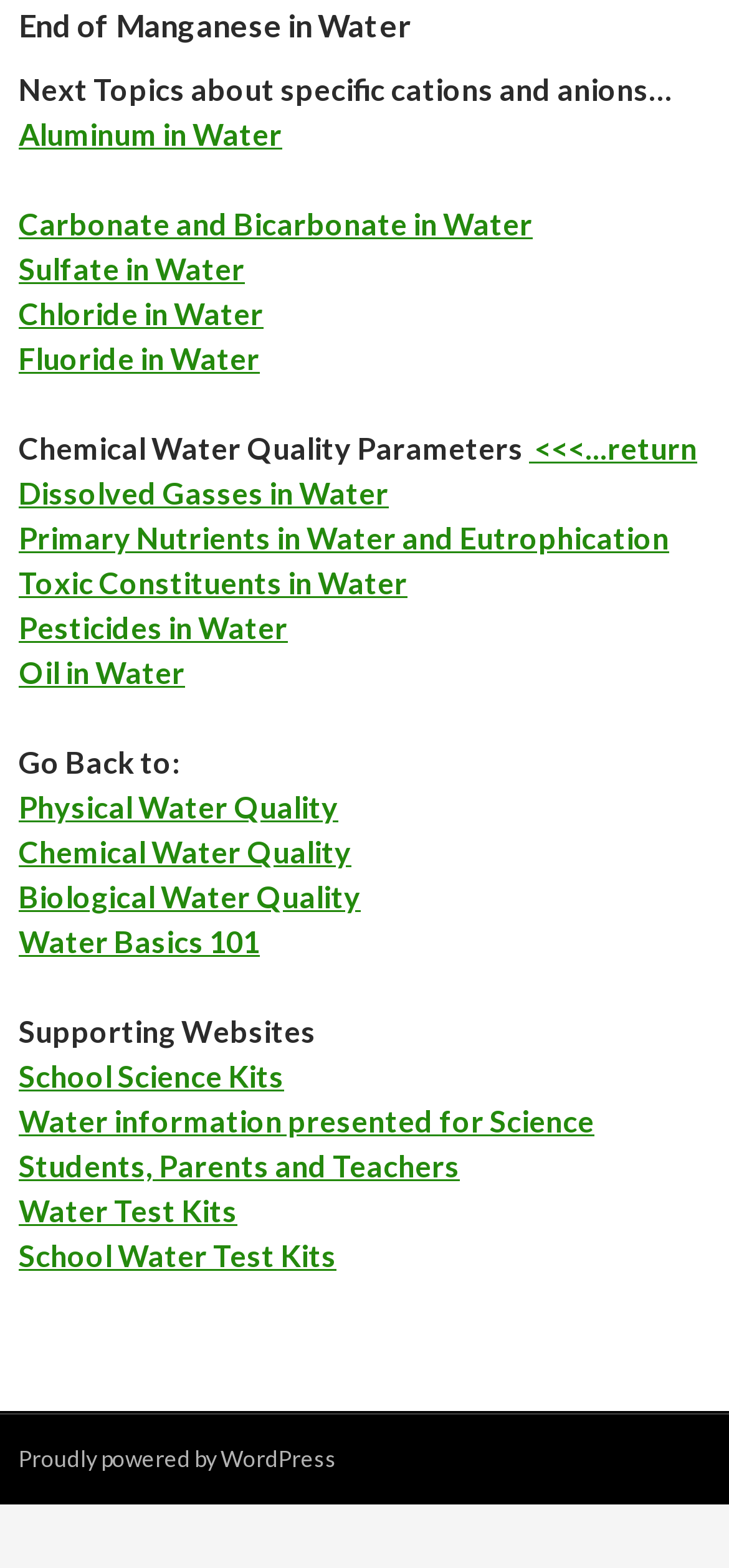Locate the bounding box of the UI element described by: "<<<...return" in the given webpage screenshot.

[0.726, 0.274, 0.956, 0.297]